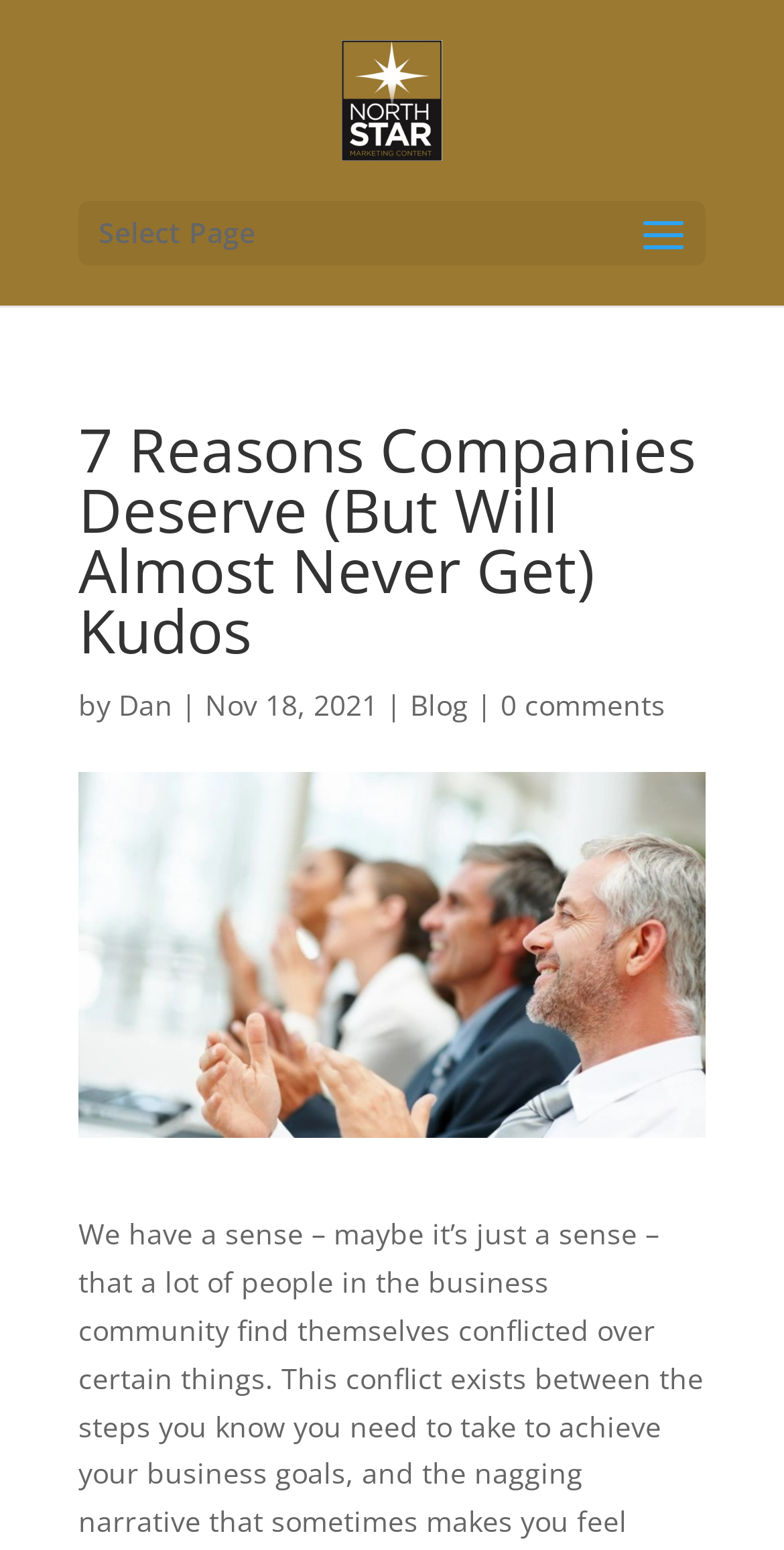Extract the bounding box for the UI element that matches this description: "alt="North Star Marketing Content"".

[0.437, 0.05, 0.563, 0.075]